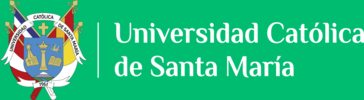With reference to the screenshot, provide a detailed response to the question below:
What is the shape of the emblem?

The shape of the emblem is a shield because the caption describes it as a 'shield embellished with various symbols'.